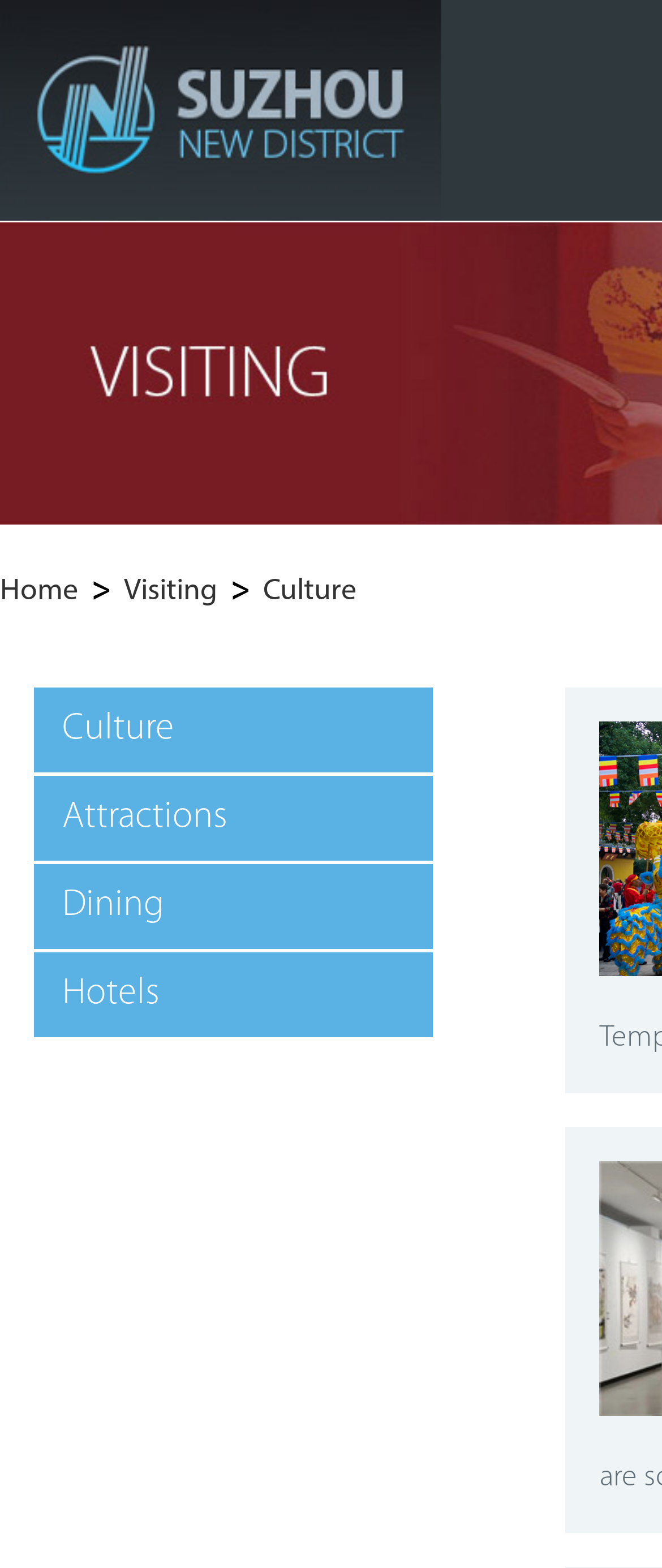Identify the bounding box for the described UI element: "Home".

[0.0, 0.367, 0.118, 0.388]